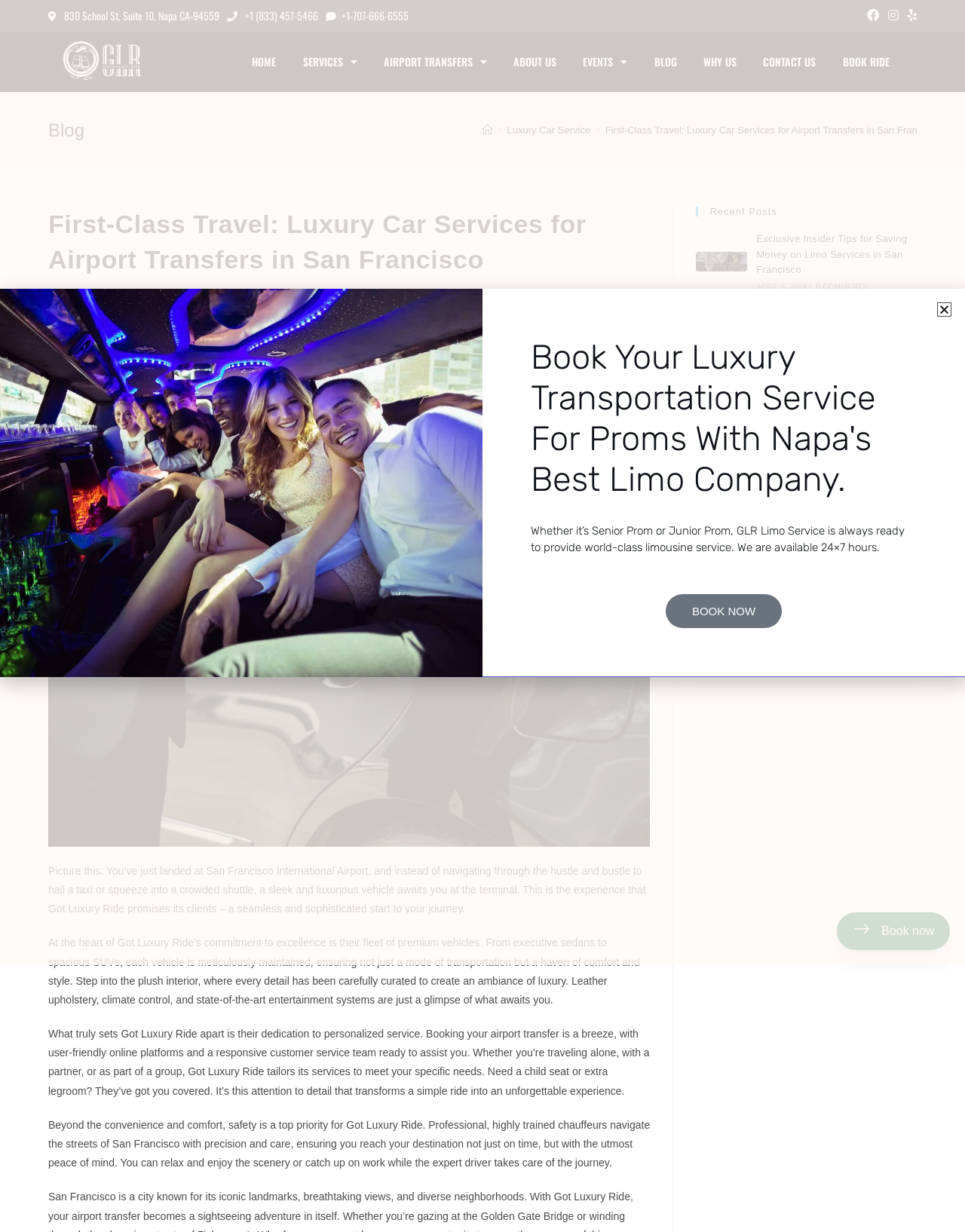Find the bounding box coordinates of the area to click in order to follow the instruction: "Book a ride for airport transfers".

[0.385, 0.032, 0.518, 0.069]